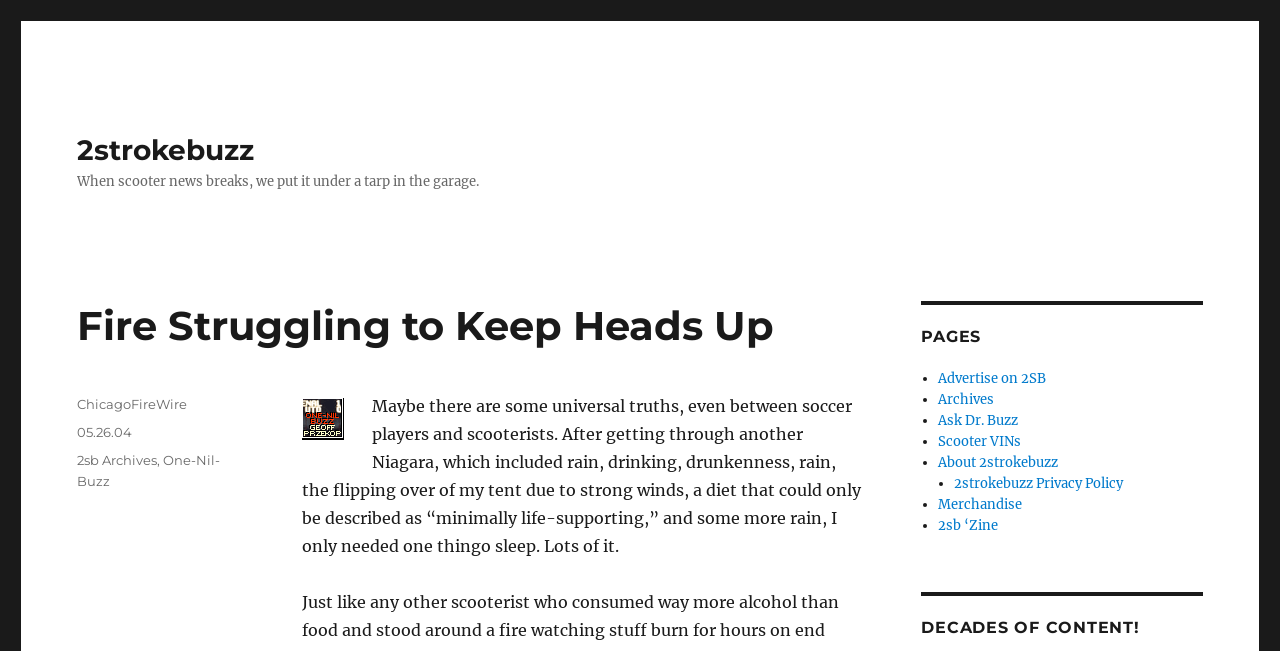Provide the bounding box coordinates for the area that should be clicked to complete the instruction: "Click on the link to 2strokebuzz".

[0.06, 0.204, 0.199, 0.257]